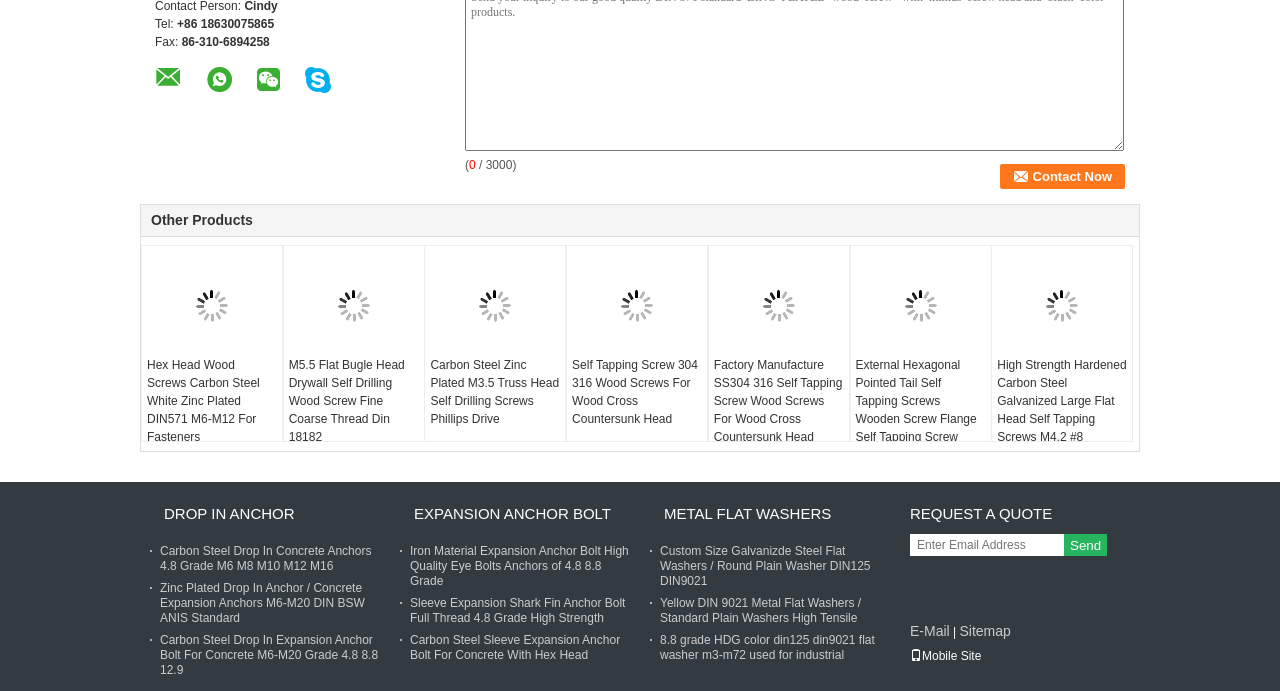Please specify the bounding box coordinates of the clickable section necessary to execute the following command: "Send a quote request".

[0.831, 0.773, 0.865, 0.805]